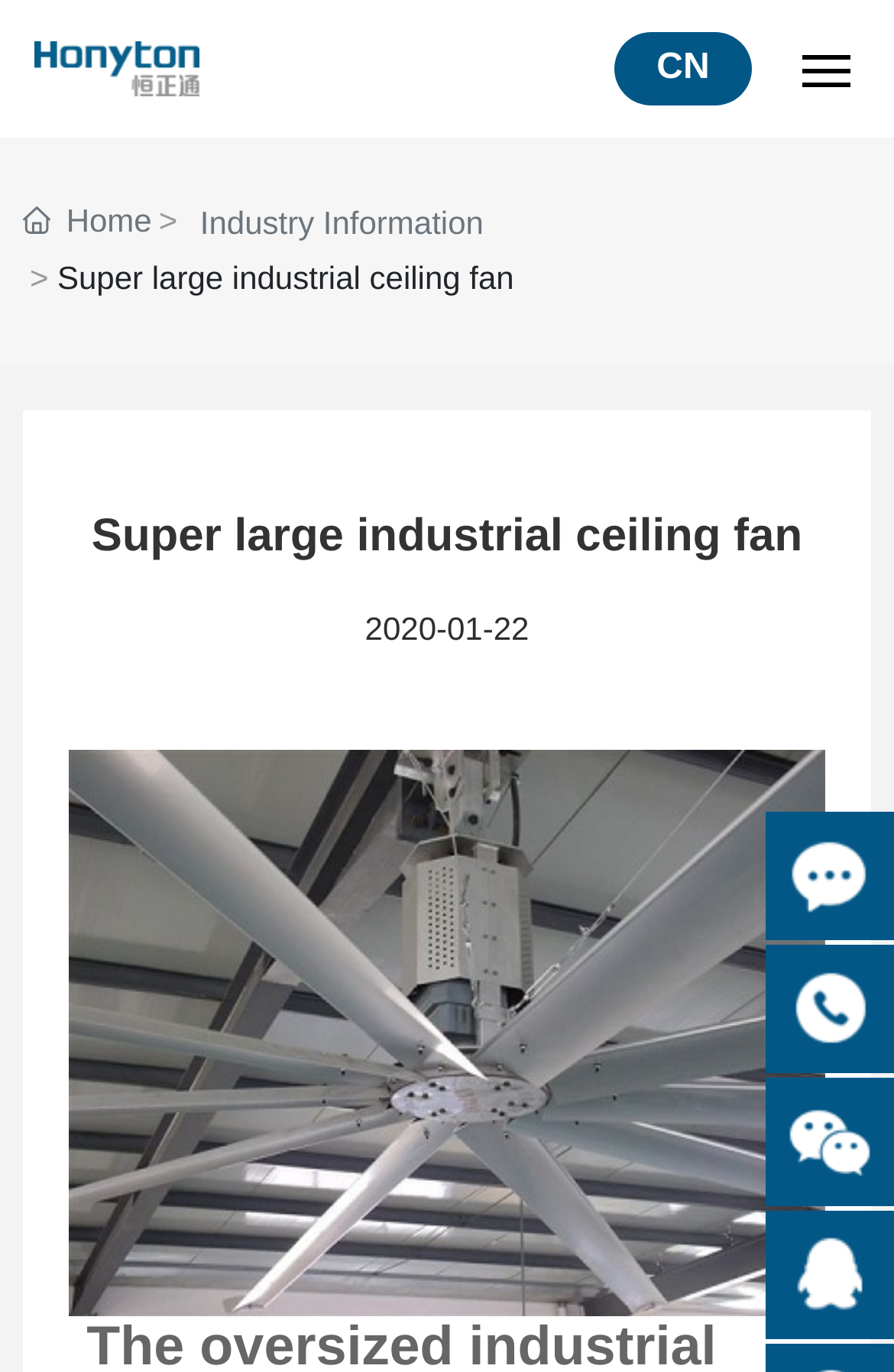Determine the bounding box coordinates for the clickable element to execute this instruction: "Send a message". Provide the coordinates as four float numbers between 0 and 1, i.e., [left, top, right, bottom].

[0.856, 0.592, 1.0, 0.685]